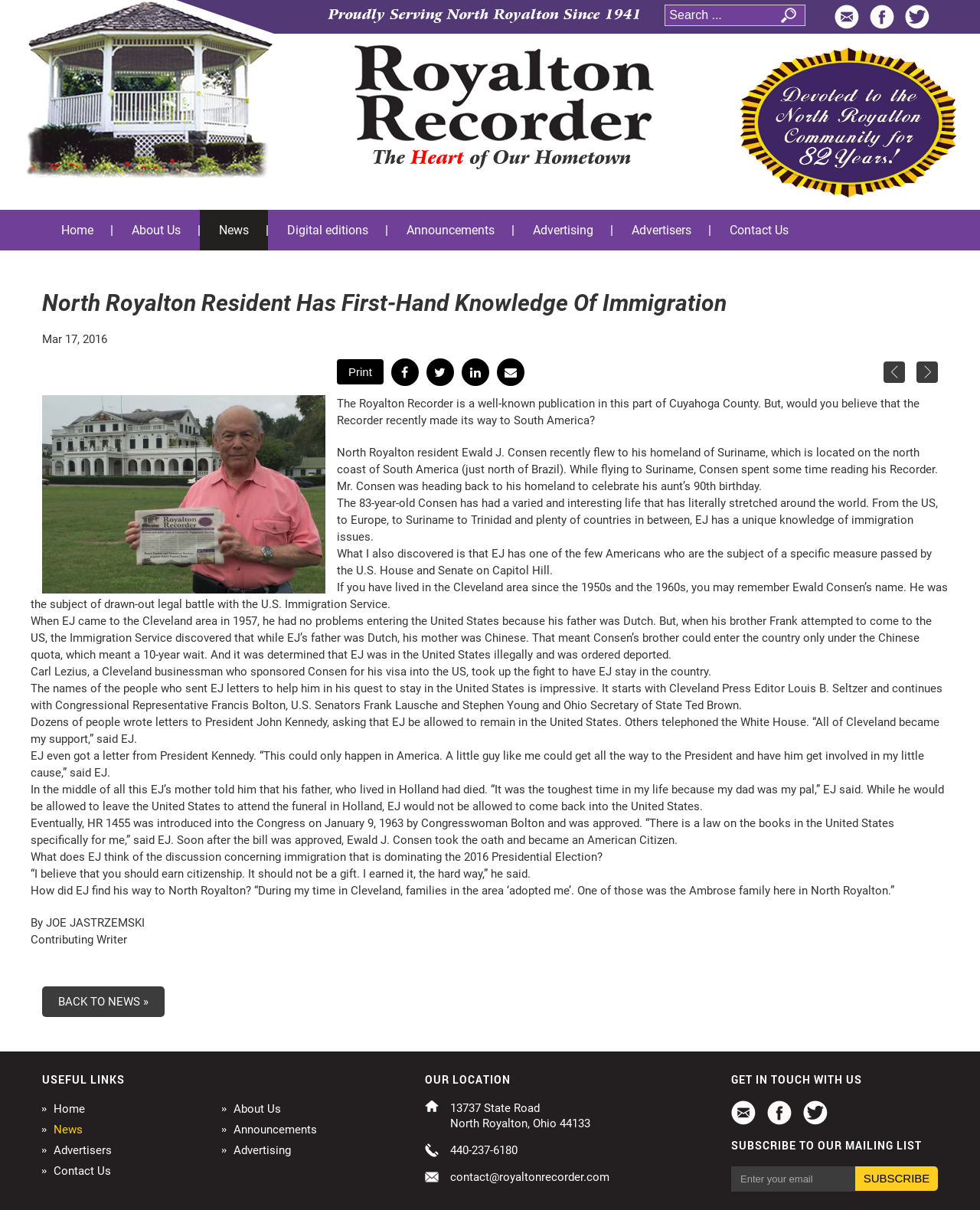Give a comprehensive overview of the webpage, including key elements.

The webpage is the online version of the Royalton Recorder, a publication serving North Royalton since 1941. At the top, there is a heading "Proudly Serving North Royalton Since 1941" followed by a search bar with a textbox and a button. To the right of the search bar, there are three links with accompanying images.

Below the search bar, there is a main heading "North Royalton Resident Has First-Hand Knowledge Of Immigration" with a publication date "Mar 17, 2016" next to it. The article is about Ewald J. Consen, a North Royalton resident who has had a varied and interesting life, with experiences related to immigration issues.

The article is divided into several paragraphs, with a few images scattered throughout. There are also several links and buttons, including a "print" button, social media links, and links to other articles.

At the bottom of the page, there are several sections, including "USEFUL LINKS", "OUR LOCATION", and "GET IN TOUCH WITH US". The "USEFUL LINKS" section has links to other parts of the website, such as "Home", "About Us", and "News". The "OUR LOCATION" section has the publication's address, phone number, and email address. The "GET IN TOUCH WITH US" section has social media links and a mailing list subscription form.

Overall, the webpage has a simple and organized layout, with a focus on presenting the article and providing easy access to other parts of the website.